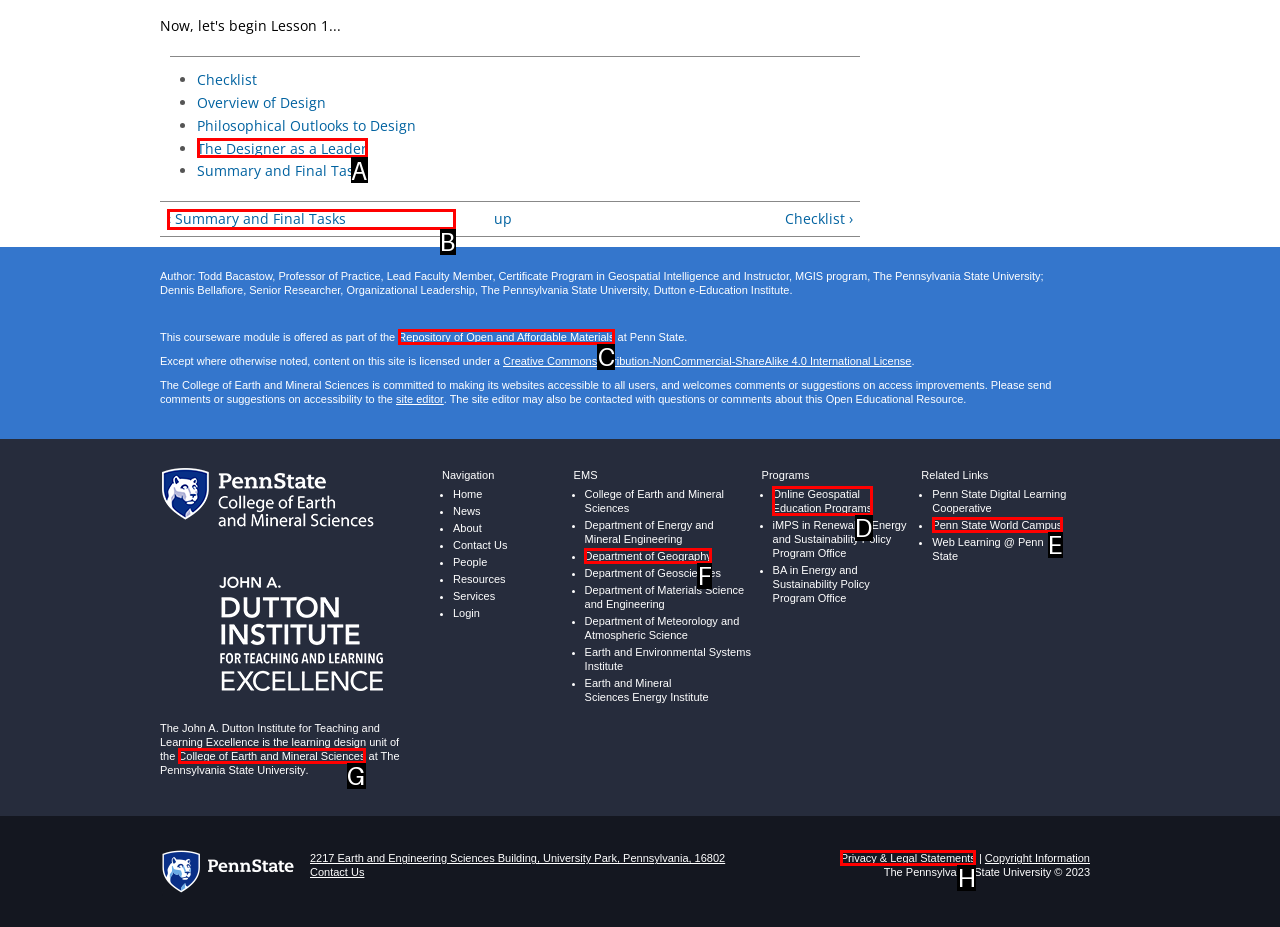Tell me which option best matches the description: Department of Geography(link is external)
Answer with the option's letter from the given choices directly.

F